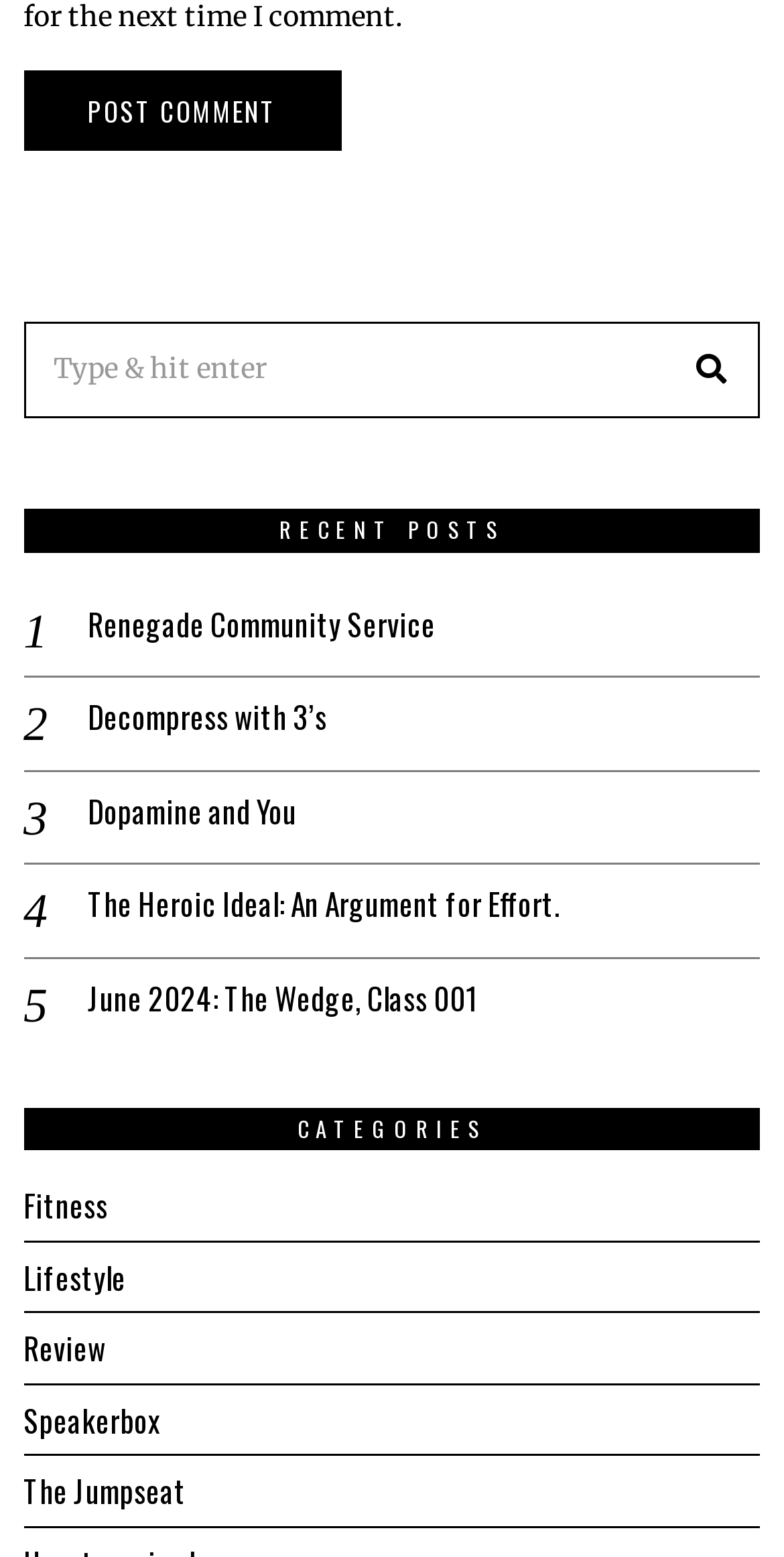Locate the bounding box of the UI element defined by this description: "Twitter". The coordinates should be given as four float numbers between 0 and 1, formatted as [left, top, right, bottom].

None